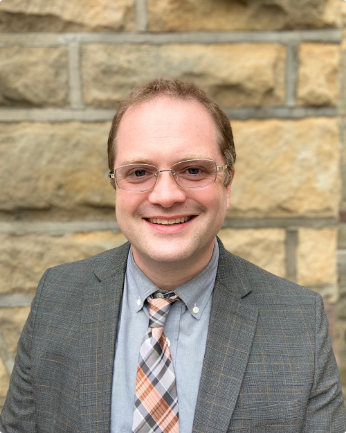Where did the man study theology?
Give a one-word or short-phrase answer derived from the screenshot.

Grove City College and Pittsburgh Theological Seminary